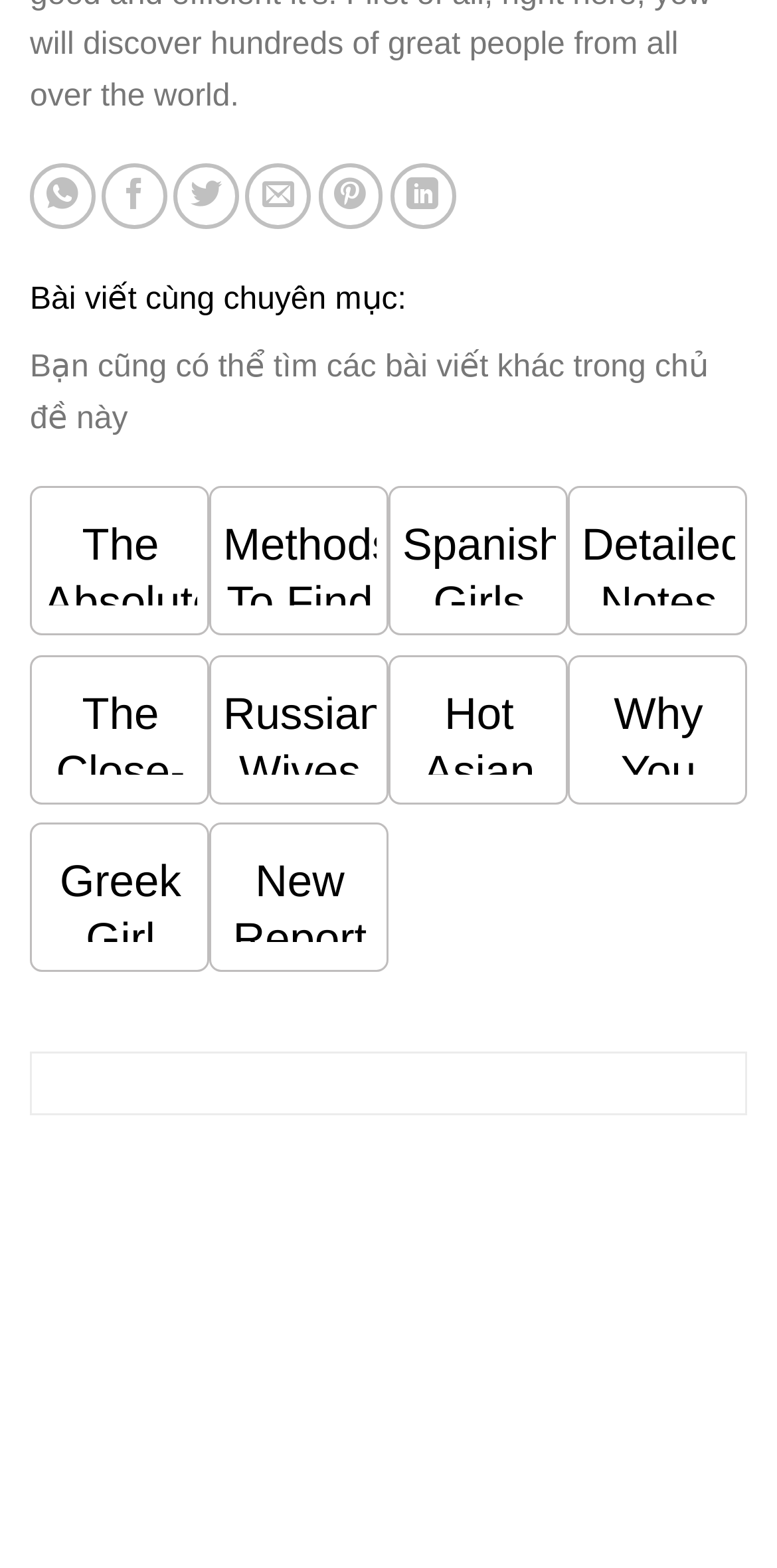Use a single word or phrase to answer the question:
What is the purpose of the 'Bài viết cùng chuyên mục:' heading?

To suggest related articles